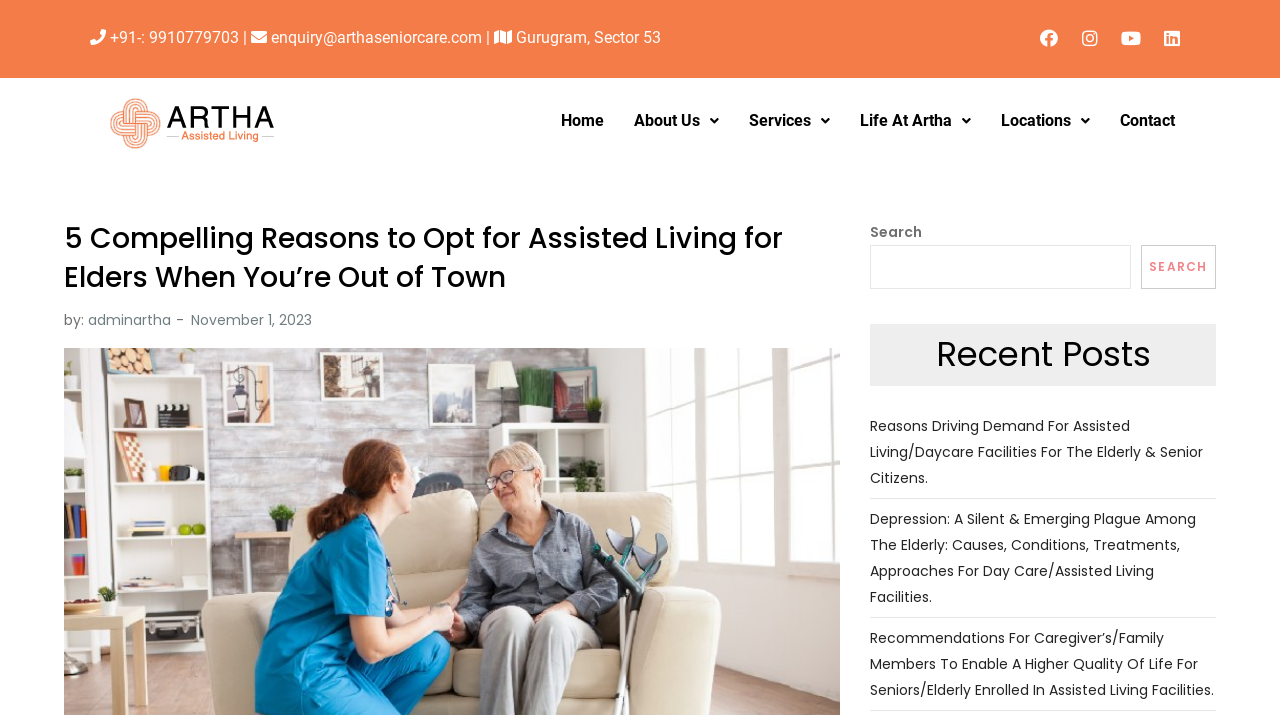Identify the bounding box coordinates of the element that should be clicked to fulfill this task: "Read recent post about assisted living". The coordinates should be provided as four float numbers between 0 and 1, i.e., [left, top, right, bottom].

[0.68, 0.577, 0.95, 0.686]